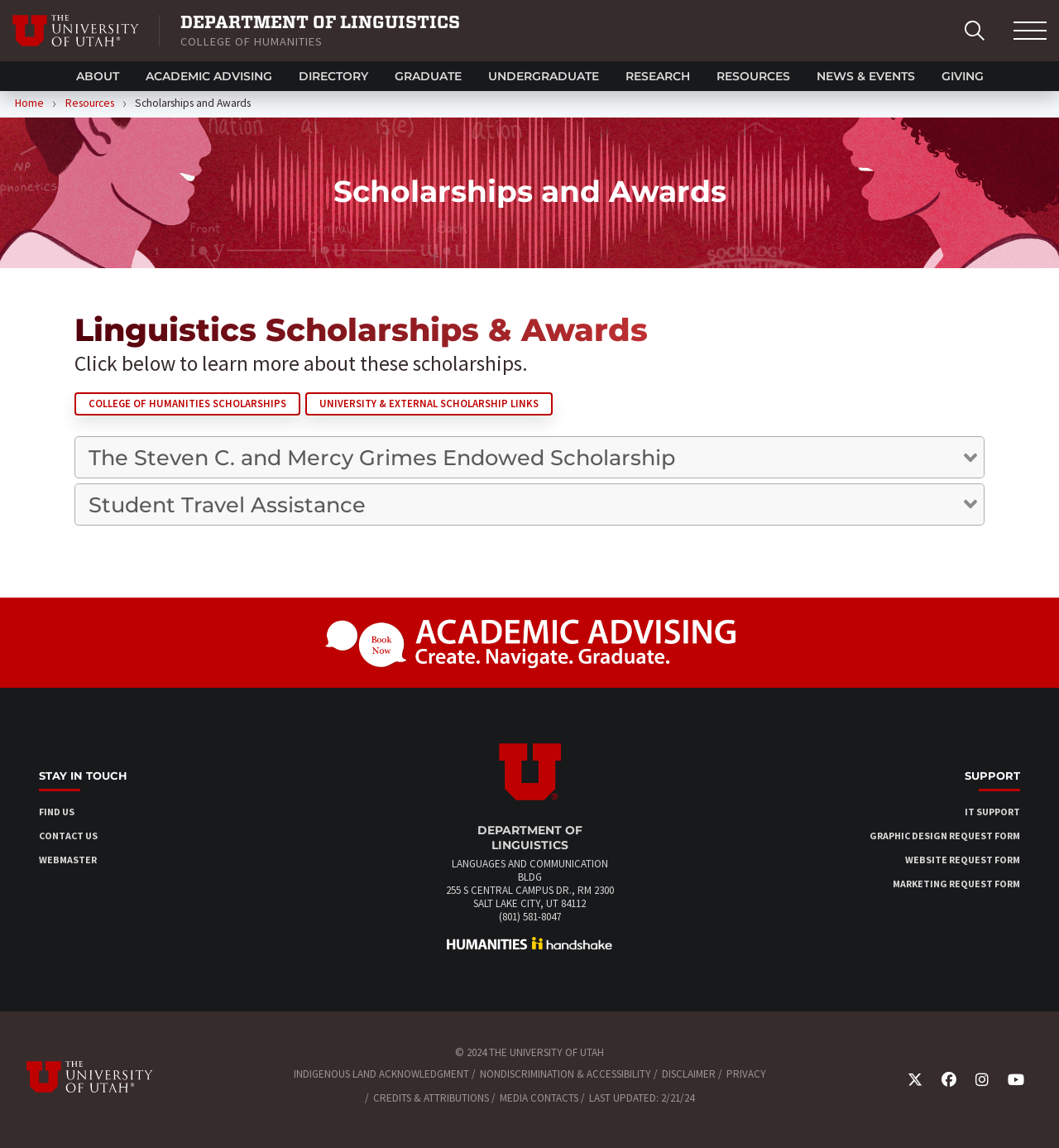Please identify the bounding box coordinates for the region that you need to click to follow this instruction: "Follow Shannon O'Neil on Facebook".

None